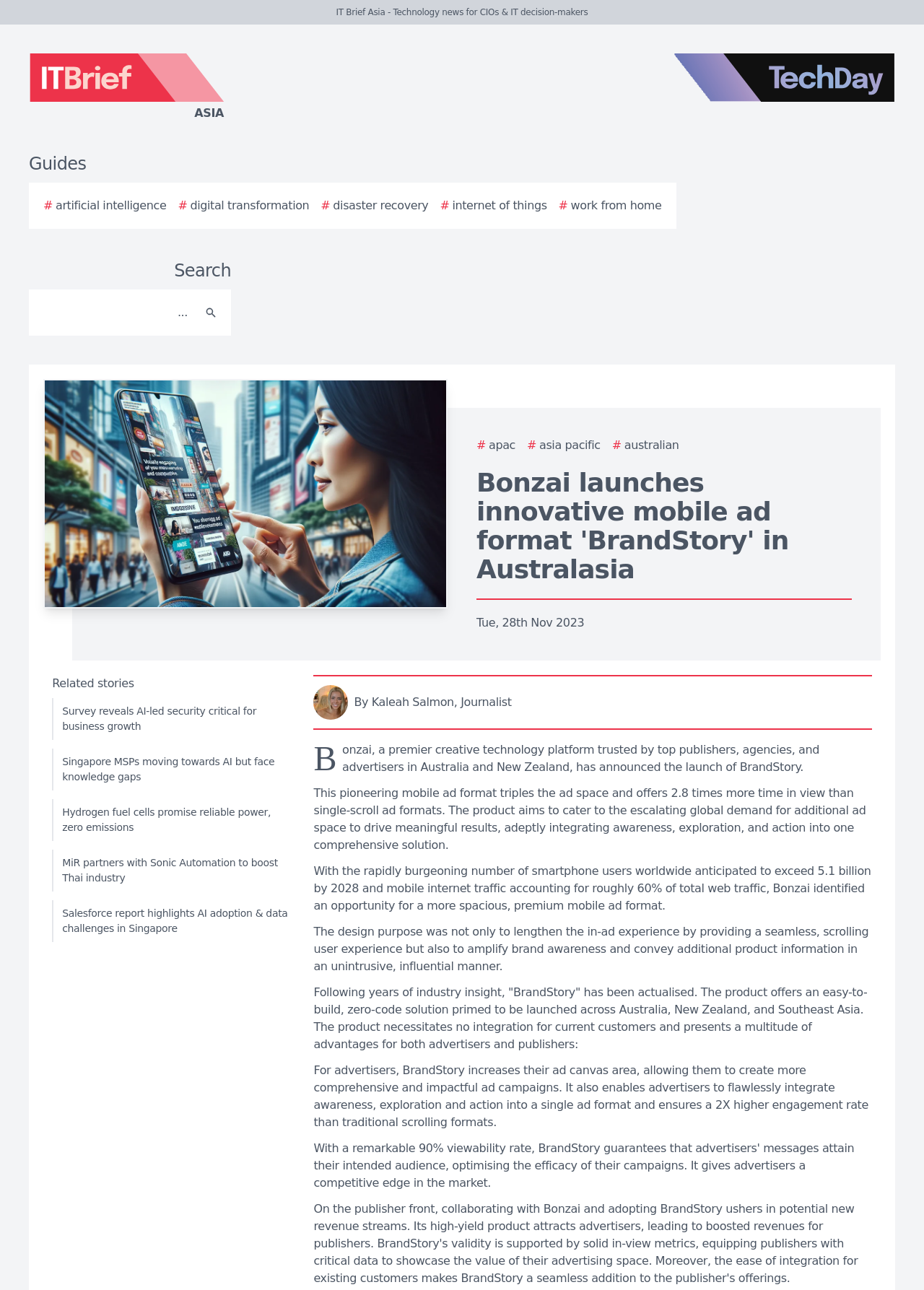What is the expected number of smartphone users by 2028?
Using the picture, provide a one-word or short phrase answer.

5.1 billion